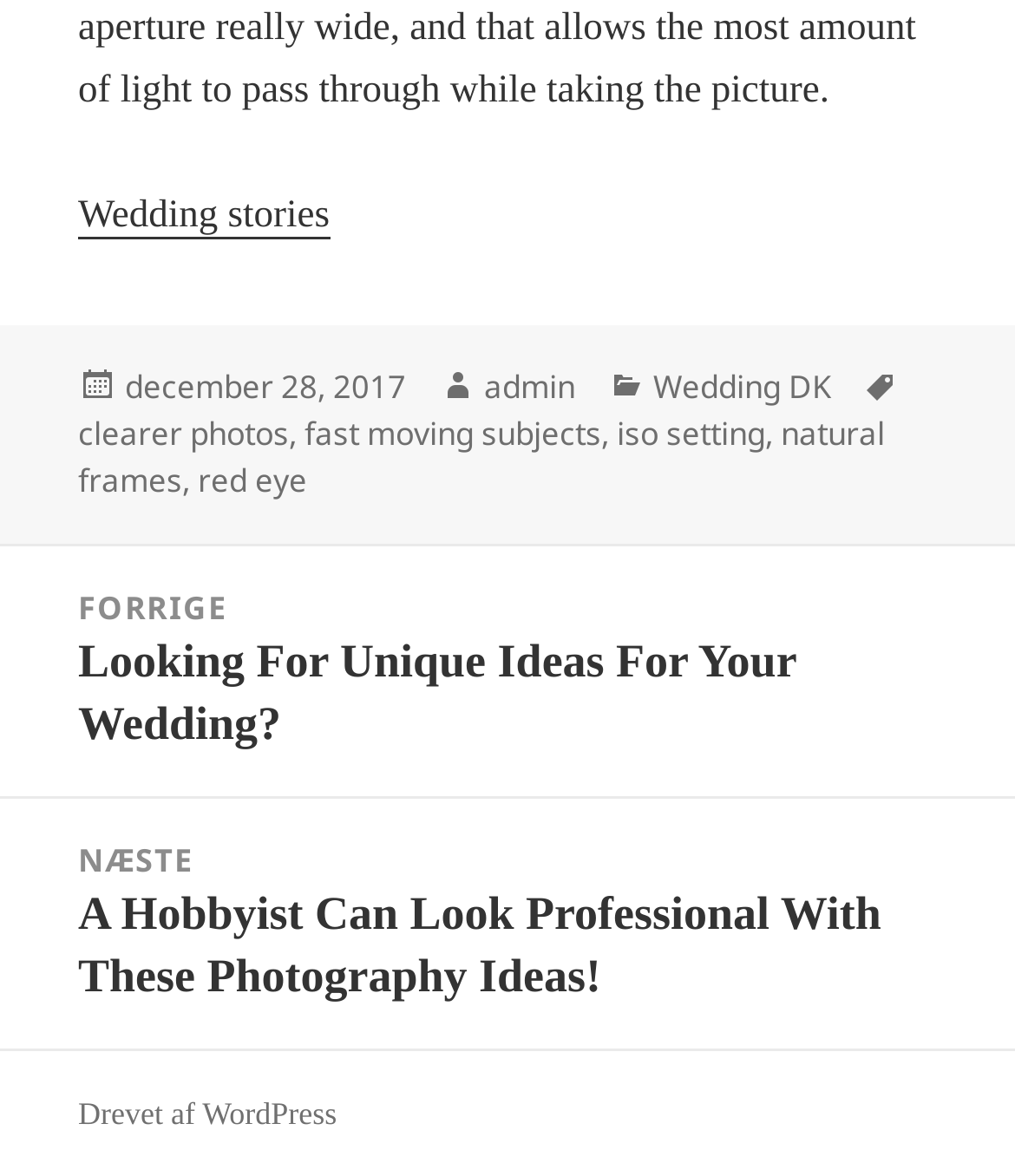What is the date of the latest article?
Please describe in detail the information shown in the image to answer the question.

I found the date of the latest article by looking at the footer section, where it says 'Udgivet i' followed by a link 'december 28, 2017', which suggests that the latest article was published on this date.